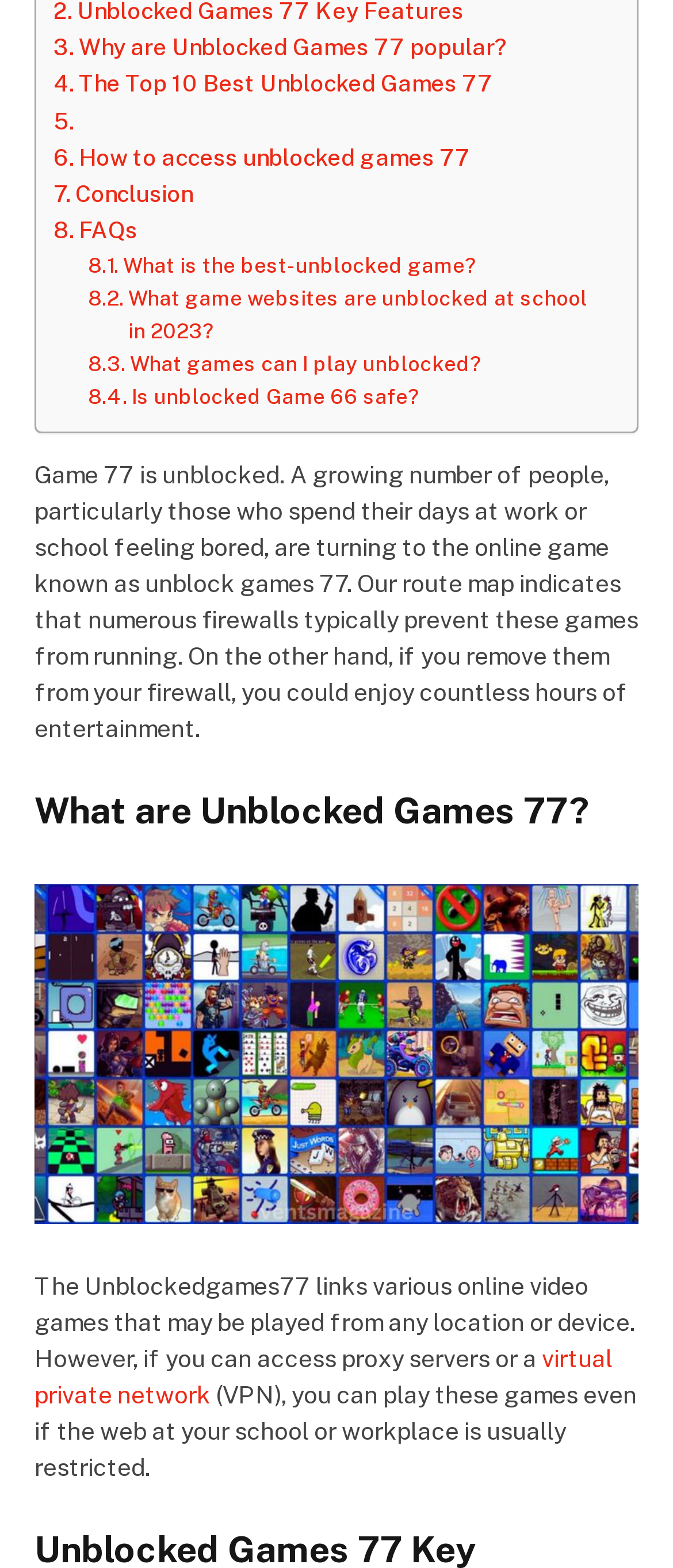Mark the bounding box of the element that matches the following description: "What is the best-unblocked game?".

[0.131, 0.159, 0.709, 0.18]